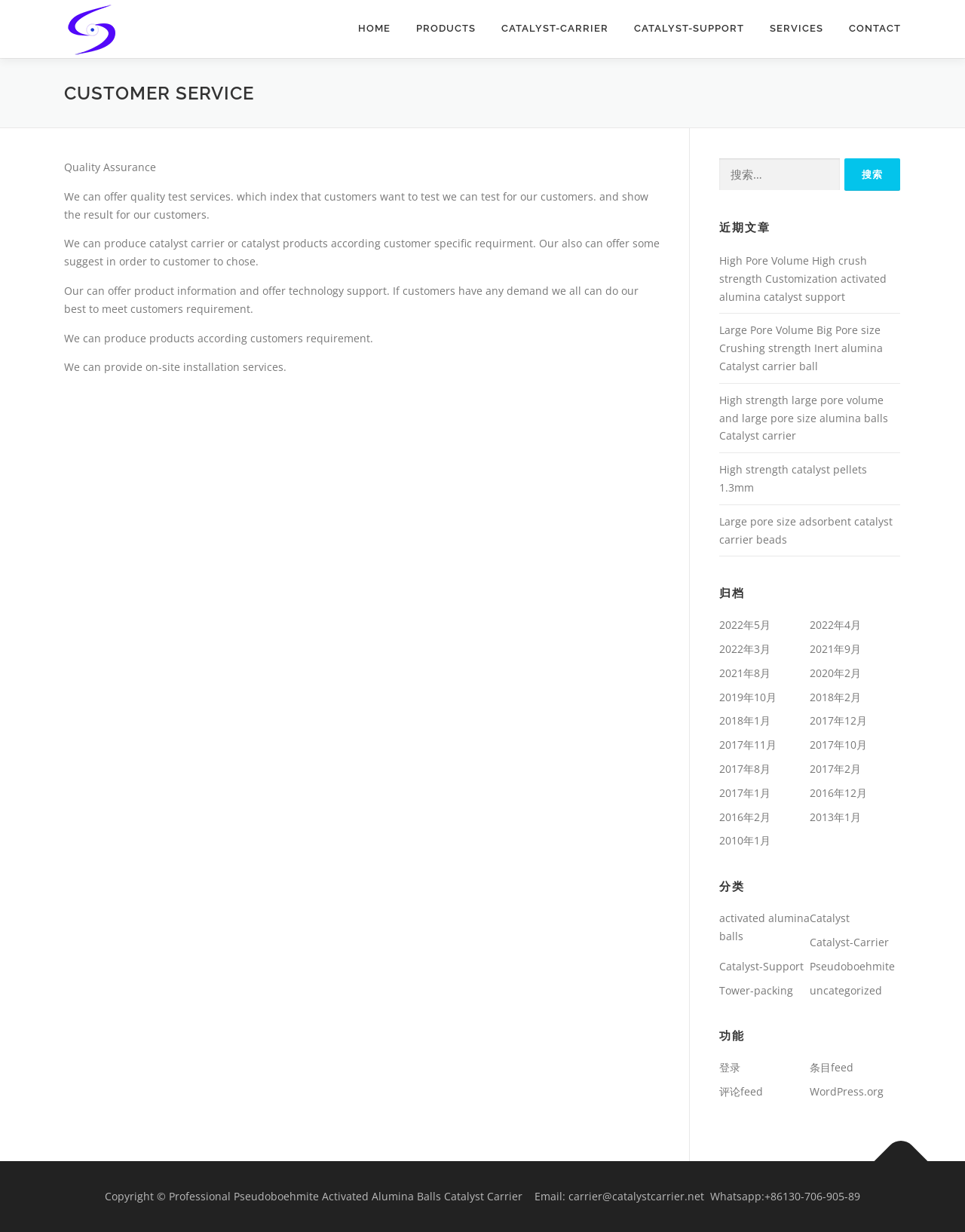Provide a one-word or one-phrase answer to the question:
Can customers request customized products?

Yes